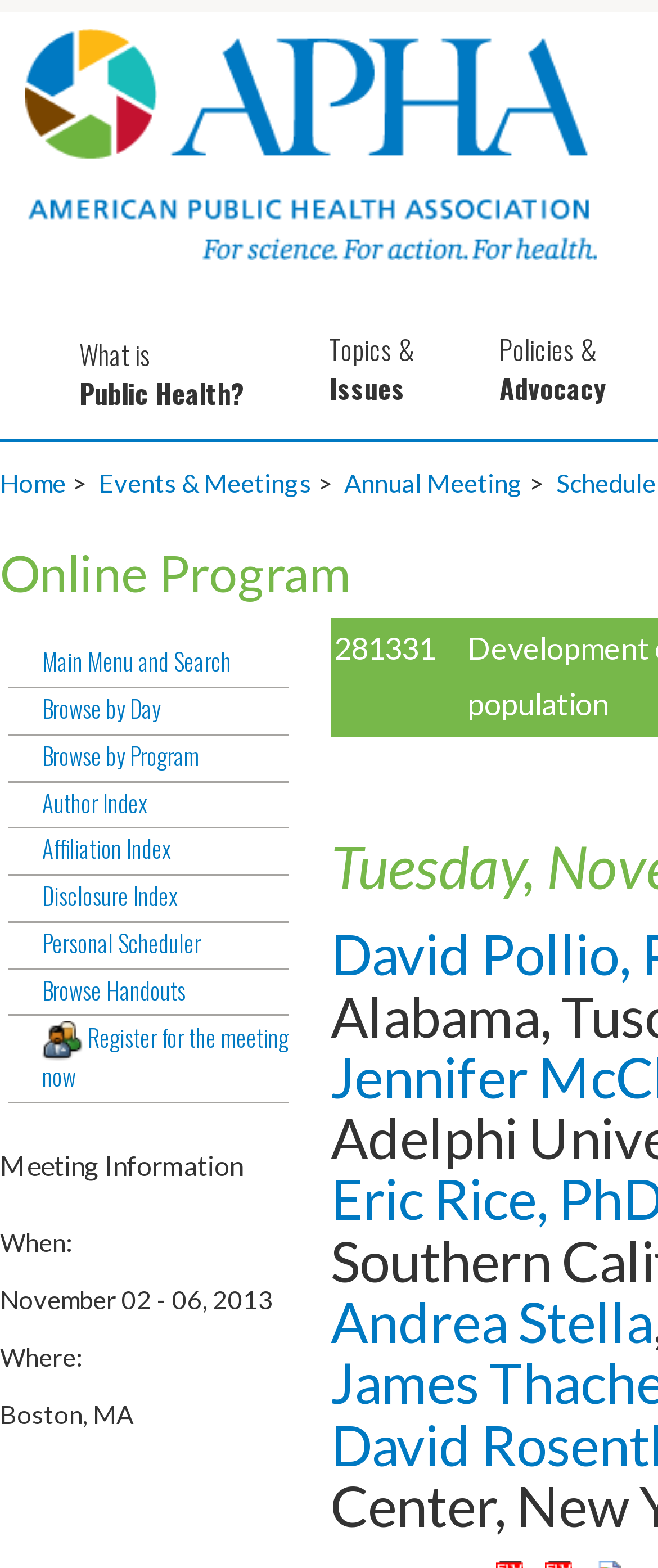How many links are there in the main menu?
Can you provide a detailed and comprehensive answer to the question?

I counted the number of links starting from 'Browse by Day' to 'Browse Handouts' and found 7 links in the main menu.